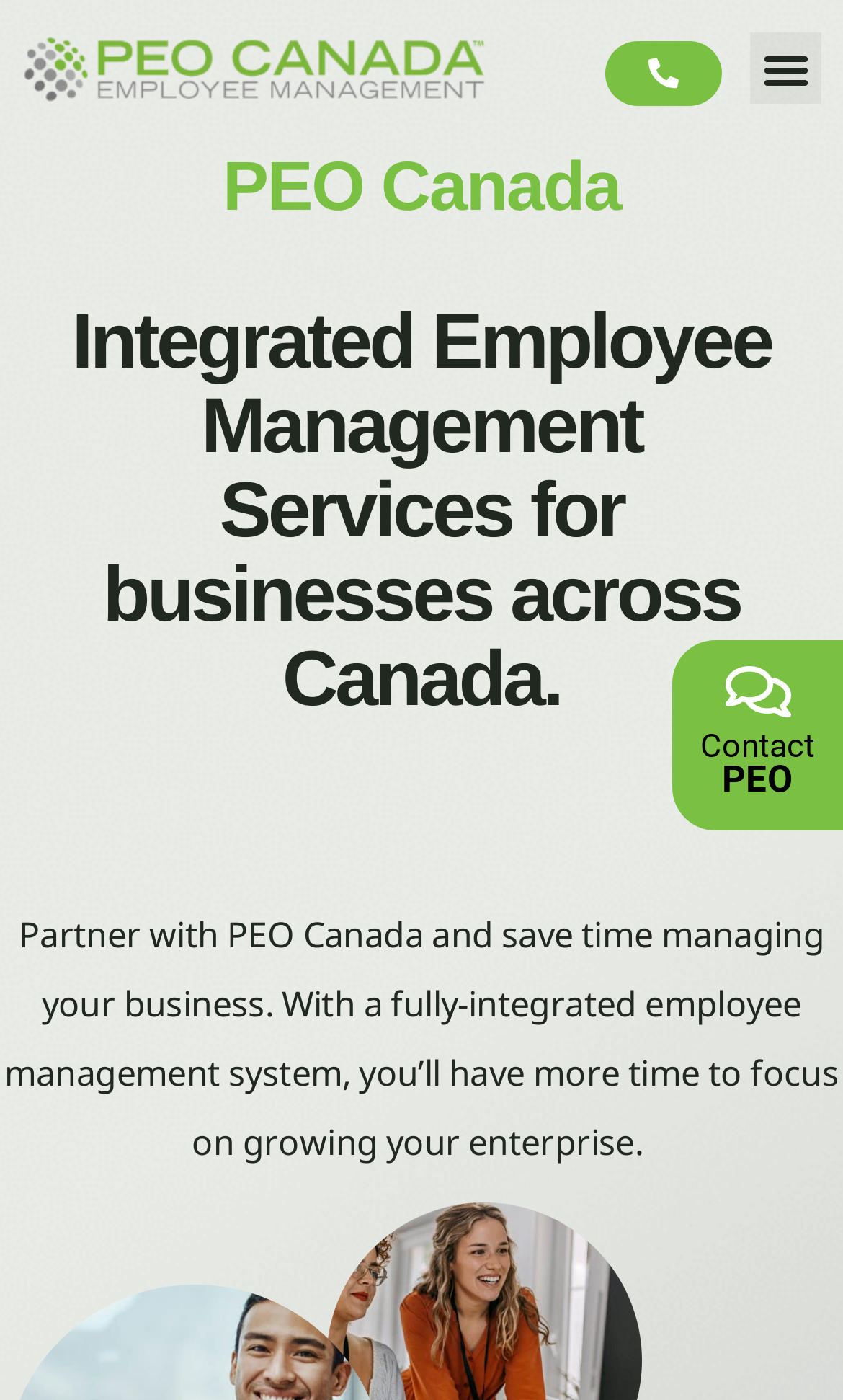What is the main service provided by PEO Canada?
Utilize the information in the image to give a detailed answer to the question.

Based on the webpage, PEO Canada provides integrated employee management services for businesses across Canada, which includes payroll administration, HR support, and more. The link 'PEO Canada - Employee Management' and the static text 'Integrated Employee Management Services for businesses across Canada.' suggest that employee management is the main service provided by PEO Canada.